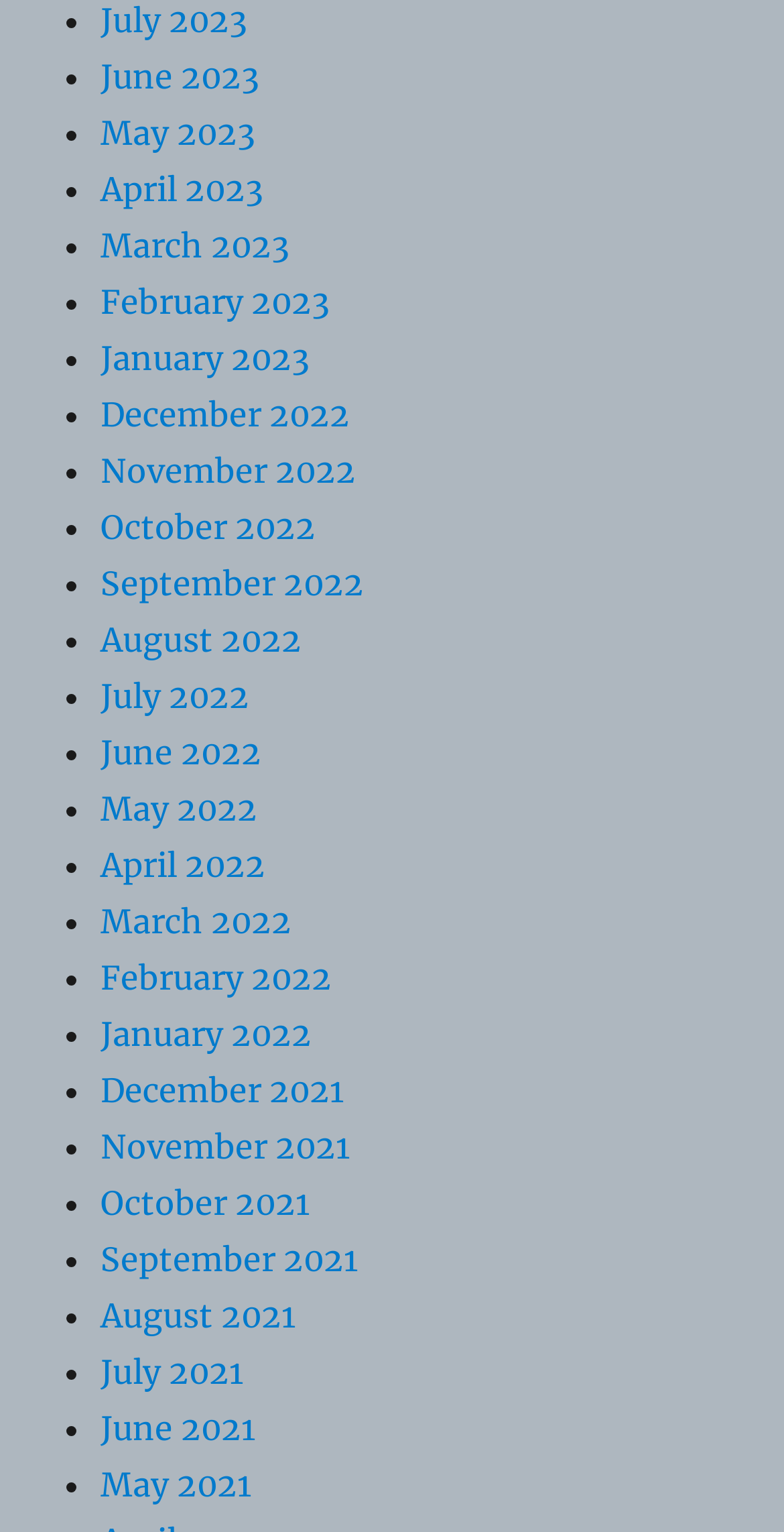Determine the bounding box coordinates for the UI element with the following description: "February 2023". The coordinates should be four float numbers between 0 and 1, represented as [left, top, right, bottom].

[0.128, 0.184, 0.42, 0.211]